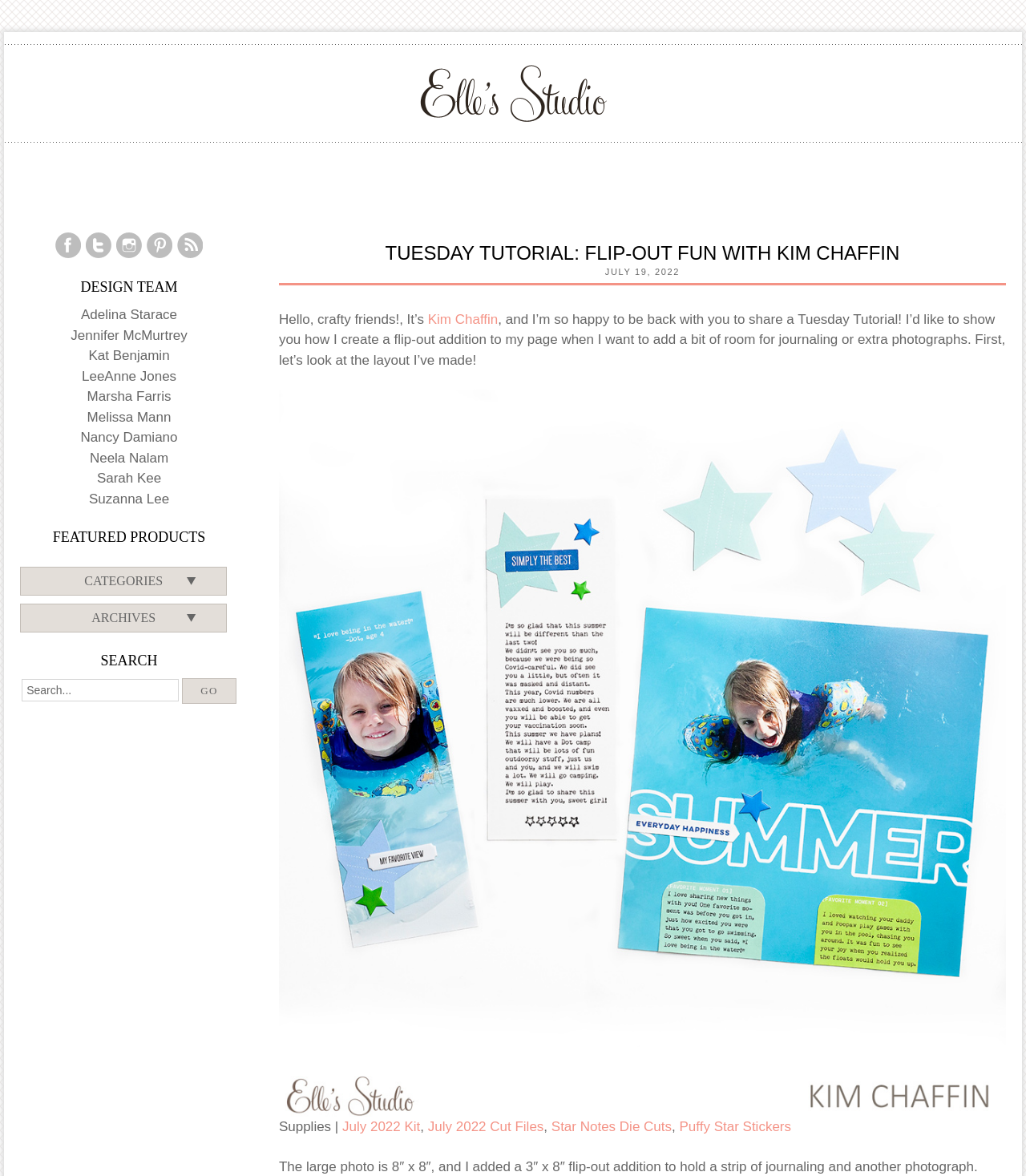Answer the following query with a single word or phrase:
What is the name of the author?

Kim Chaffin